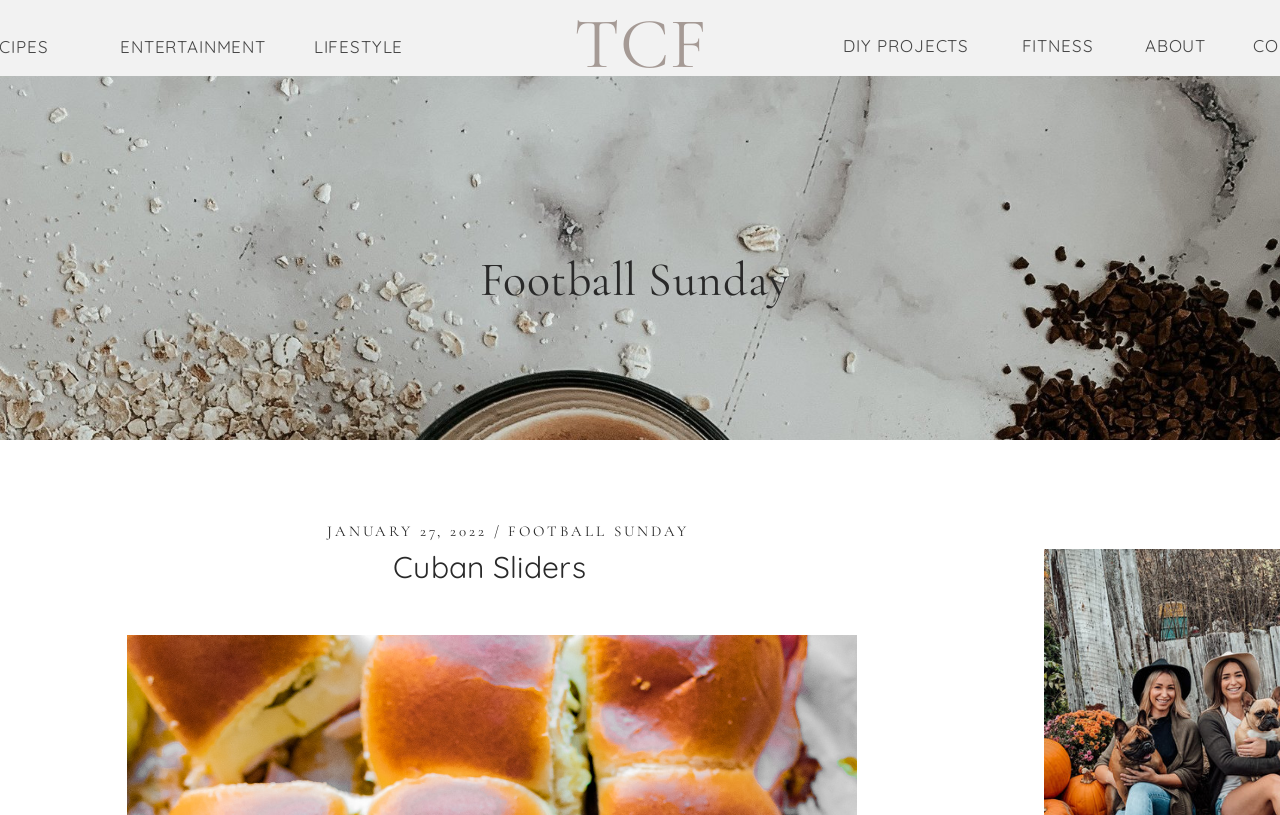Elaborate on the webpage's design and content in a detailed caption.

The webpage appears to be a blog or article archive page, specifically focused on pulled pork recipes. At the top of the page, there are several navigation links, including "ENTERTAINMENT", "ABOUT", "LIFESTYLE", "DIY PROJECTS", and "FITNESS", which are evenly spaced and span across the top of the page.

Below the navigation links, there is a prominent heading "TCF" centered near the top of the page. Underneath, there is a section dedicated to a specific article or post, titled "Football Sunday", which takes up a significant portion of the page. This section includes a link to the article and a brief summary or introduction.

Further down the page, there are three more article or post headings, including "Cuban Sliders", "JANUARY 27, 2022", and "FOOTBALL SUNDAY", each with a corresponding link. These headings are stacked vertically, with the "Cuban Sliders" heading near the middle of the page, and the "JANUARY 27, 2022" and "FOOTBALL SUNDAY" headings below it.